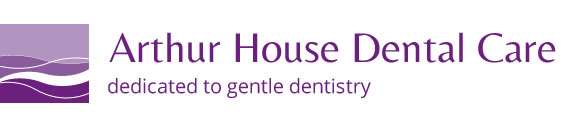What is the tagline of Arthur House Dental Care?
Using the information from the image, answer the question thoroughly.

The tagline 'dedicated to gentle dentistry' is displayed beneath the clinic's name, reinforcing the clinic's focus on providing compassionate and careful dental services to ensure a comfortable and reassuring experience for all patients.